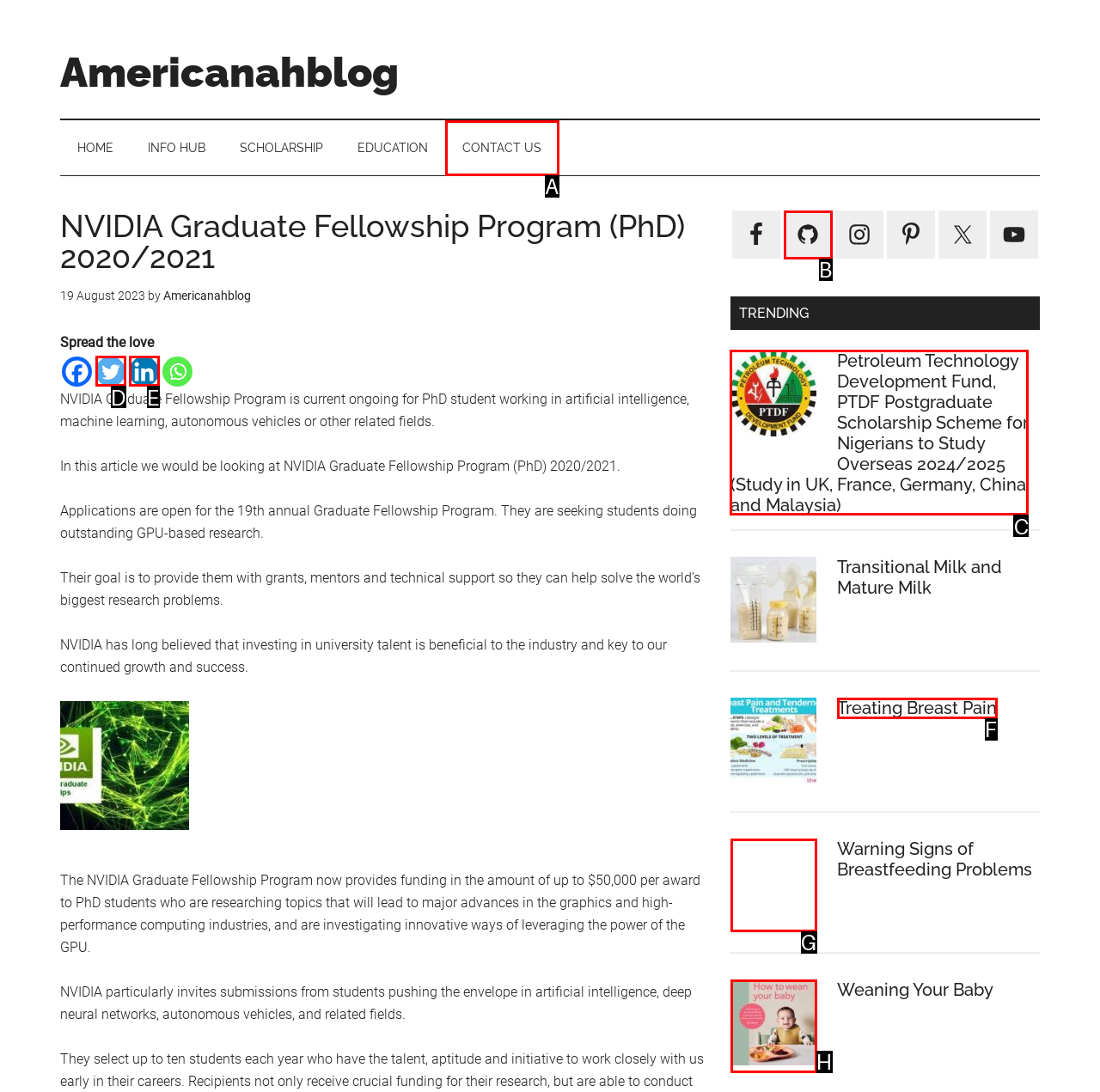To achieve the task: Click on the 'Petroleum Technology Development Fund, PTDF Postgraduate Scholarship Scheme for Nigerians to Study Overseas 2024/2025' link, indicate the letter of the correct choice from the provided options.

C